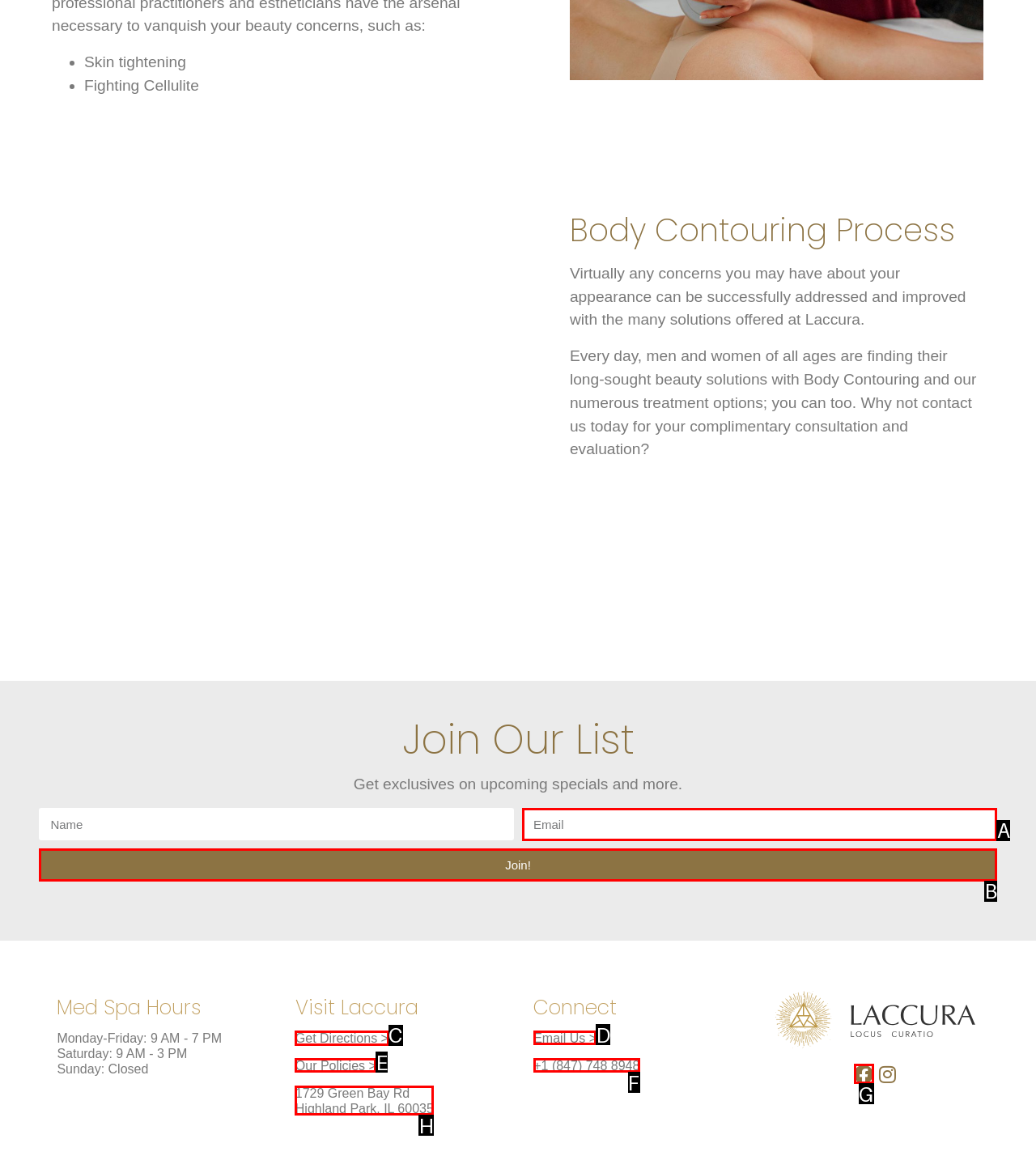Tell me which one HTML element I should click to complete this task: Get directions to Lacurra Med Spa Answer with the option's letter from the given choices directly.

C